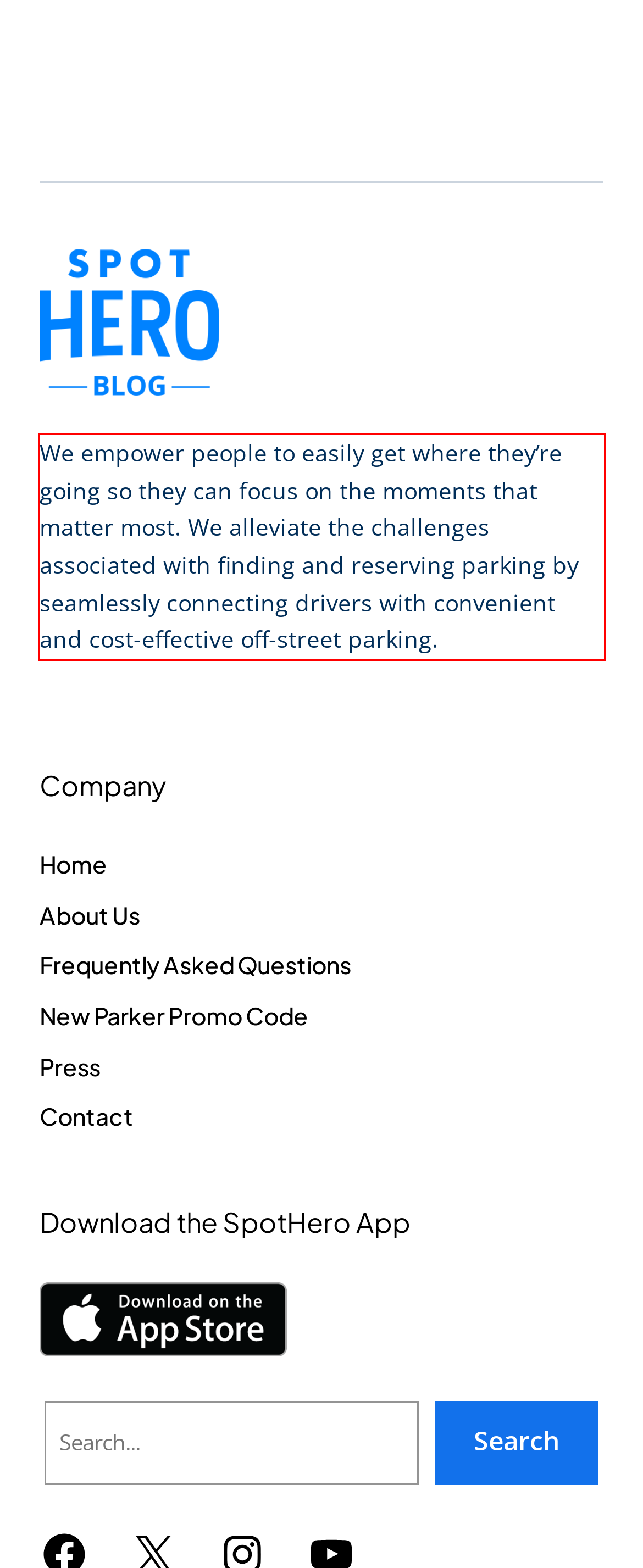You have a screenshot of a webpage with a red bounding box. Use OCR to generate the text contained within this red rectangle.

We empower people to easily get where they’re going so they can focus on the moments that matter most. We alleviate the challenges associated with finding and reserving parking by seamlessly connecting drivers with convenient and cost-effective off-street parking.